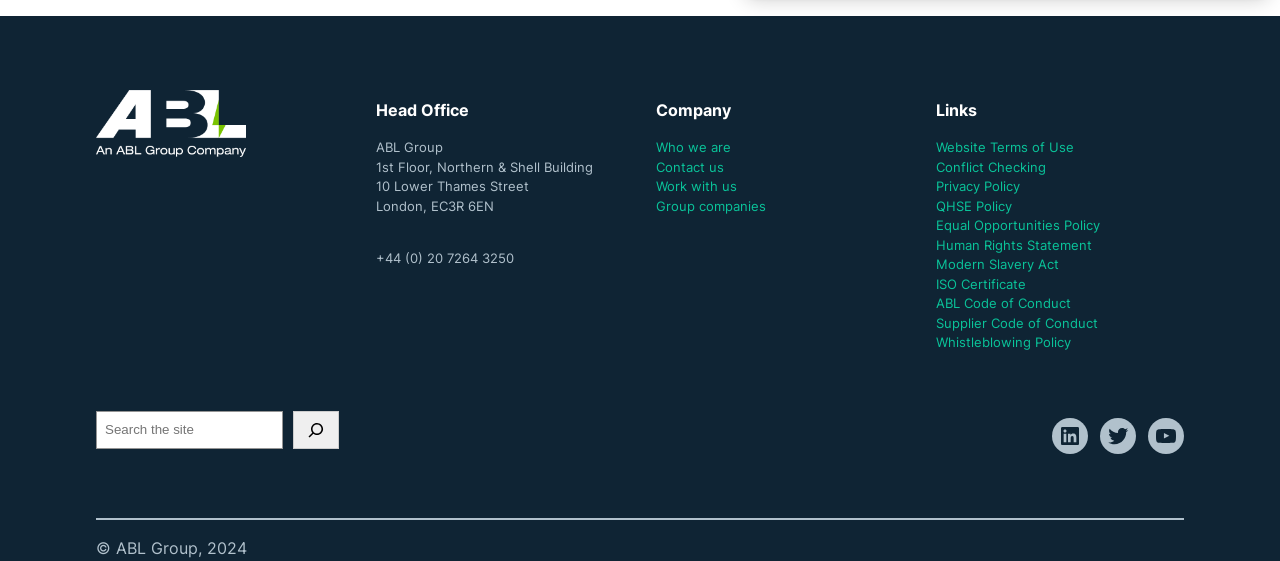Identify the bounding box coordinates for the UI element that matches this description: "Supplier Code of Conduct".

[0.731, 0.506, 0.858, 0.534]